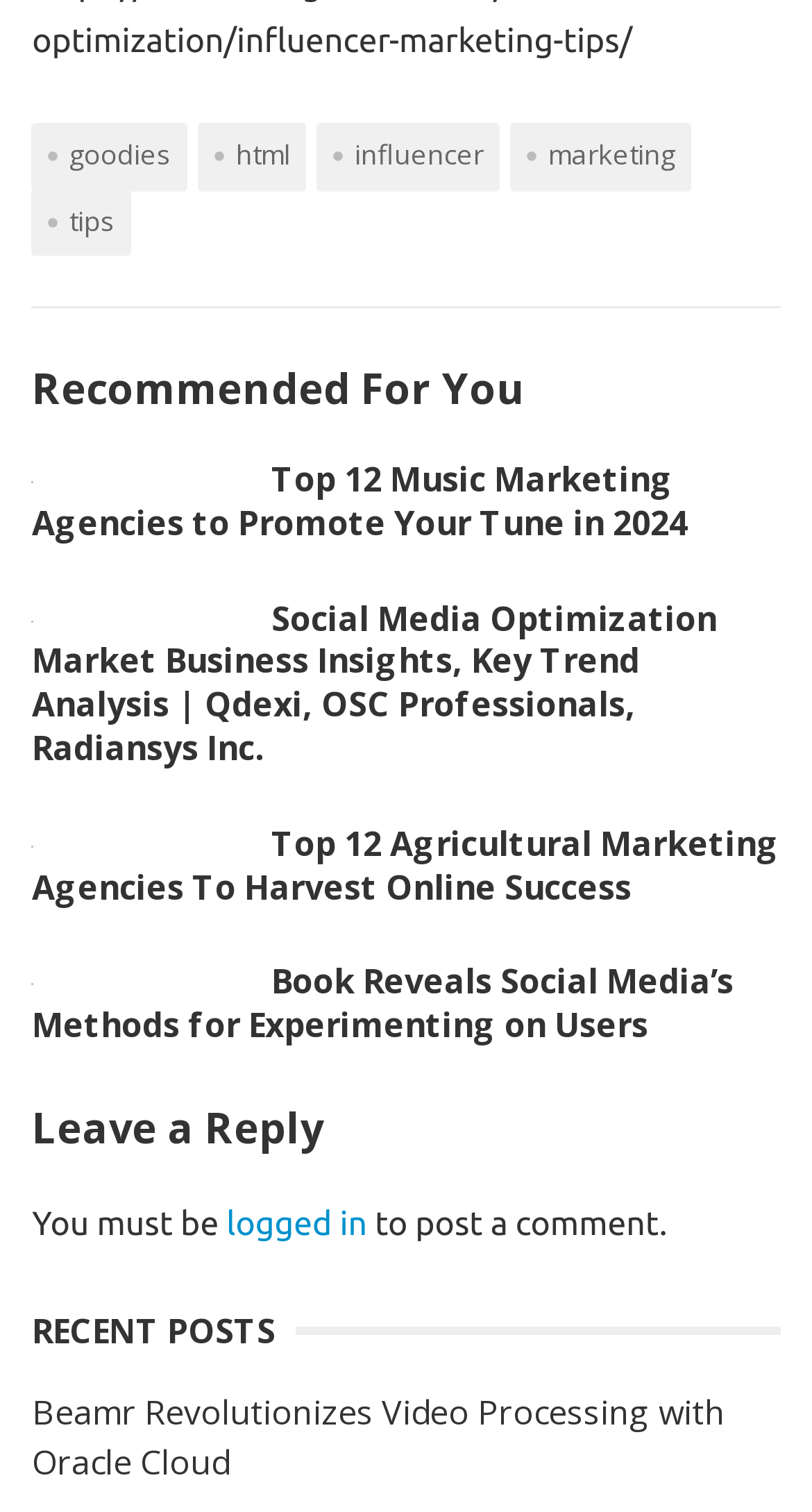Kindly respond to the following question with a single word or a brief phrase: 
How many links are present in the first recommended article?

2